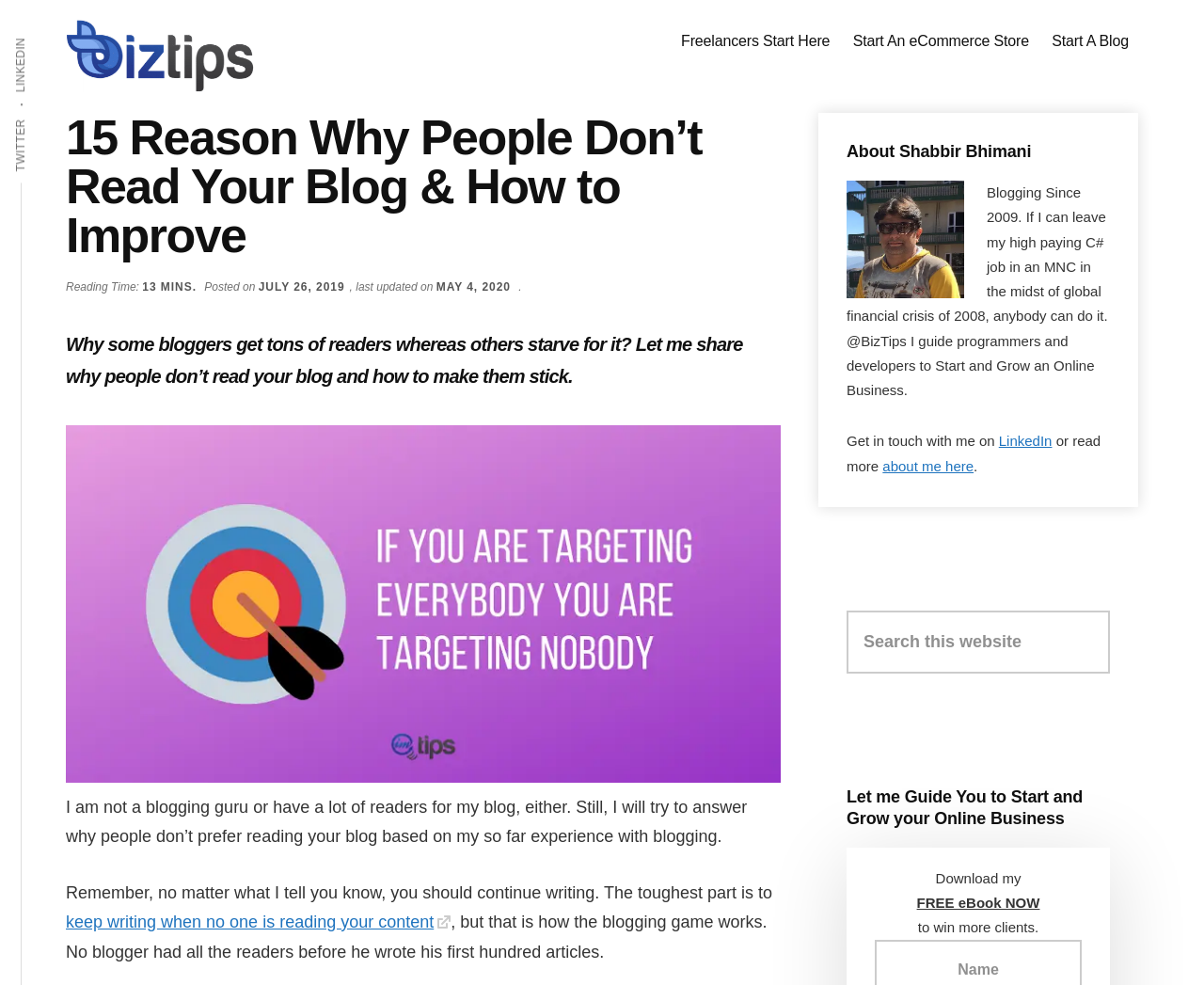Please identify the bounding box coordinates of the area I need to click to accomplish the following instruction: "Start a blog".

[0.866, 0.019, 0.945, 0.065]